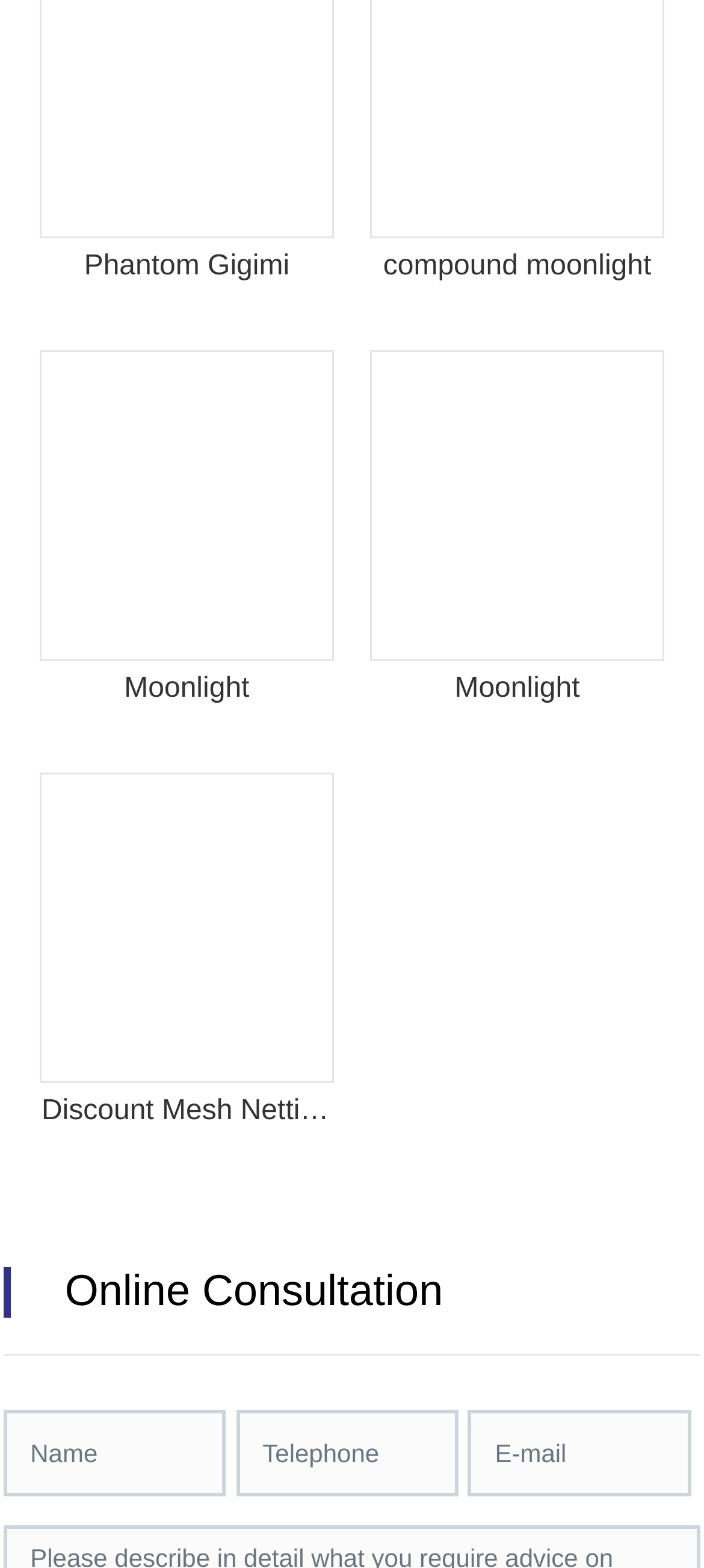Identify the bounding box for the element characterized by the following description: "Moonlight".

[0.176, 0.429, 0.354, 0.449]